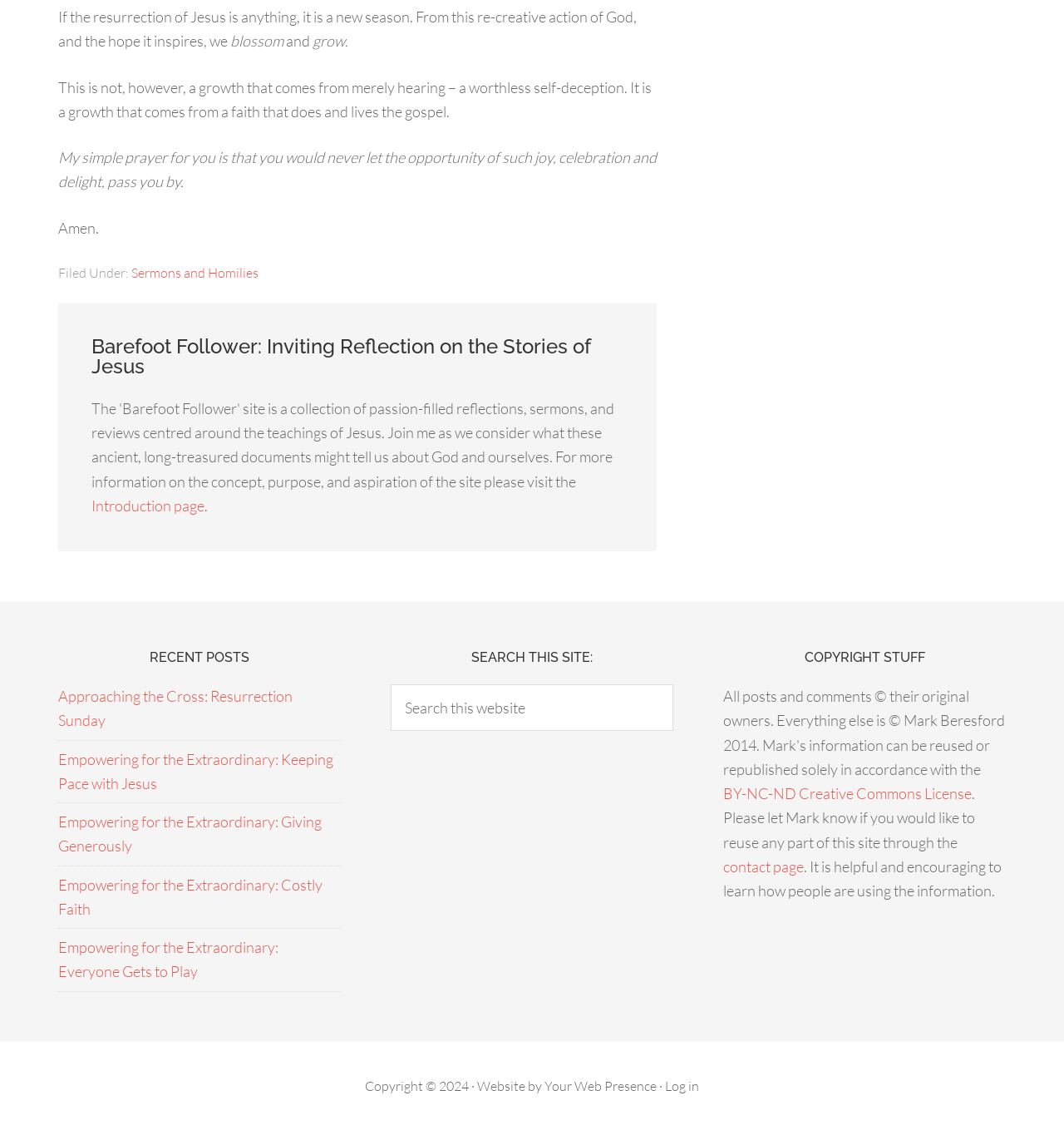Provide your answer in a single word or phrase: 
Who is the author of the website's content?

Mark